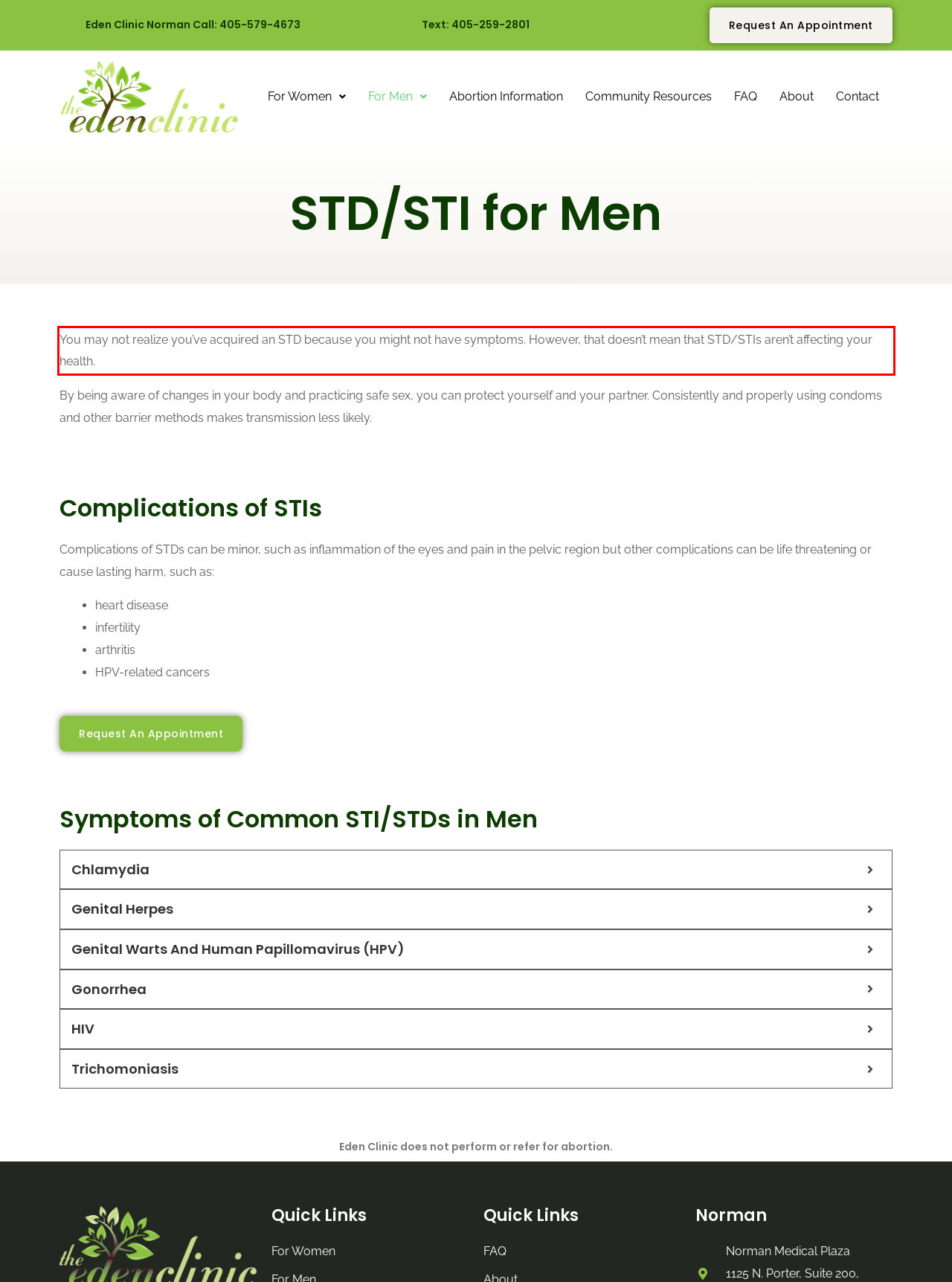Examine the screenshot of the webpage, locate the red bounding box, and generate the text contained within it.

You may not realize you’ve acquired an STD because you might not have symptoms. However, that doesn’t mean that STD/STIs aren’t affecting your health.